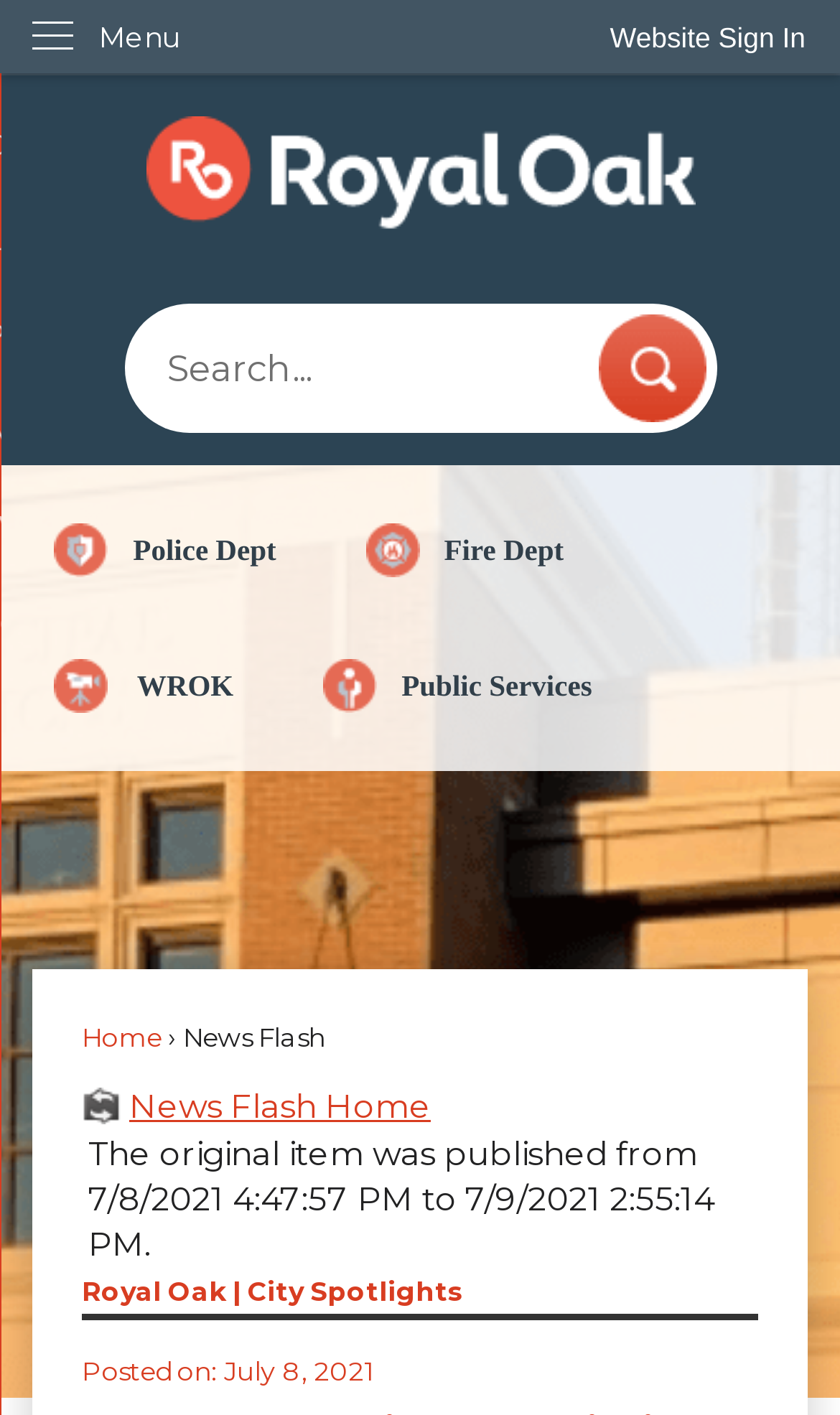Can you give a detailed response to the following question using the information from the image? What is the date range of the original item?

I found the date range by reading the static text on the webpage, which states 'The original item was published from 7/8/2021 4:47:57 PM to 7/9/2021 2:55:14 PM.' This text provides the specific date and time range when the original item was published.